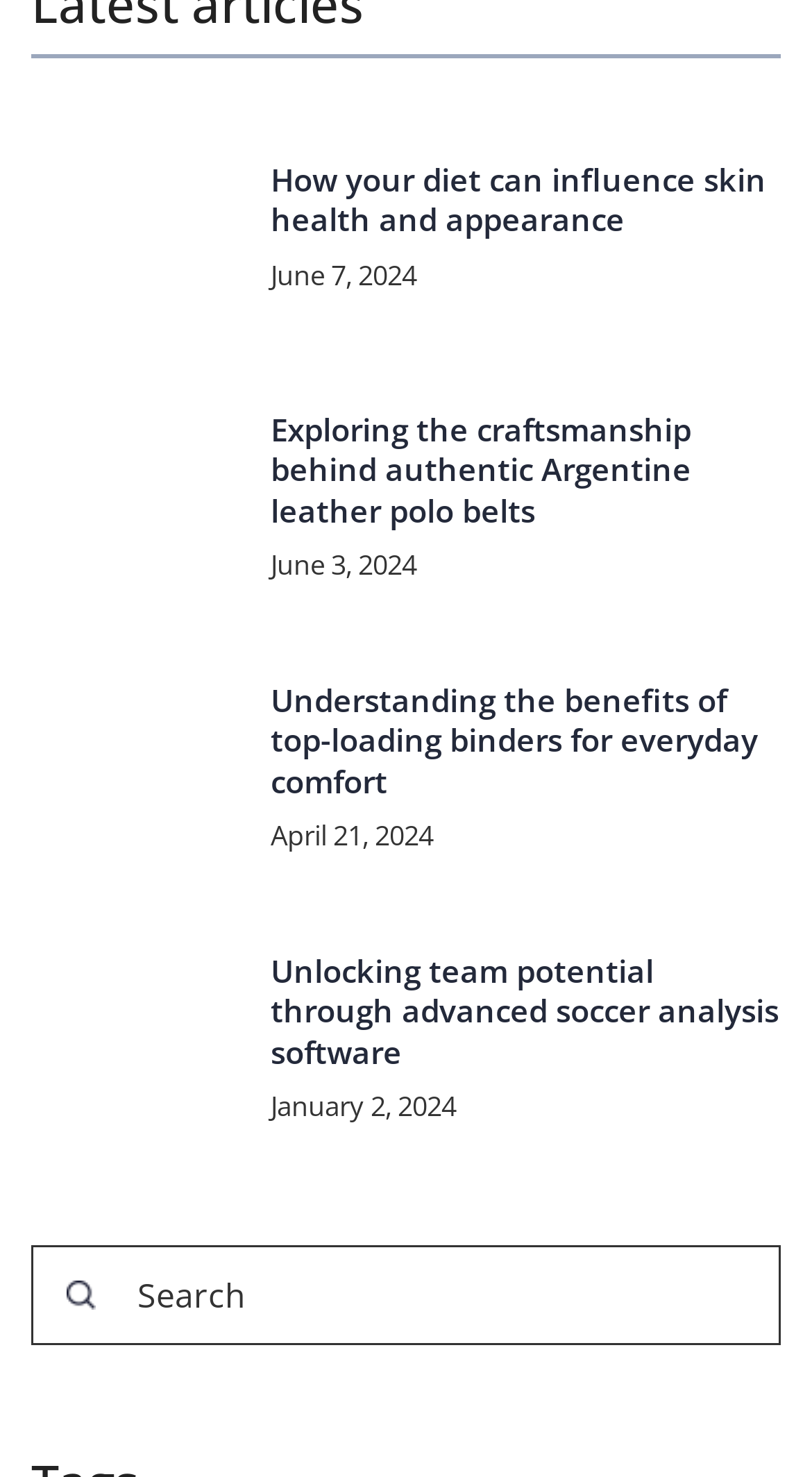Pinpoint the bounding box coordinates of the clickable element to carry out the following instruction: "Explore the craftsmanship behind authentic Argentine leather polo belts."

[0.038, 0.264, 0.295, 0.405]